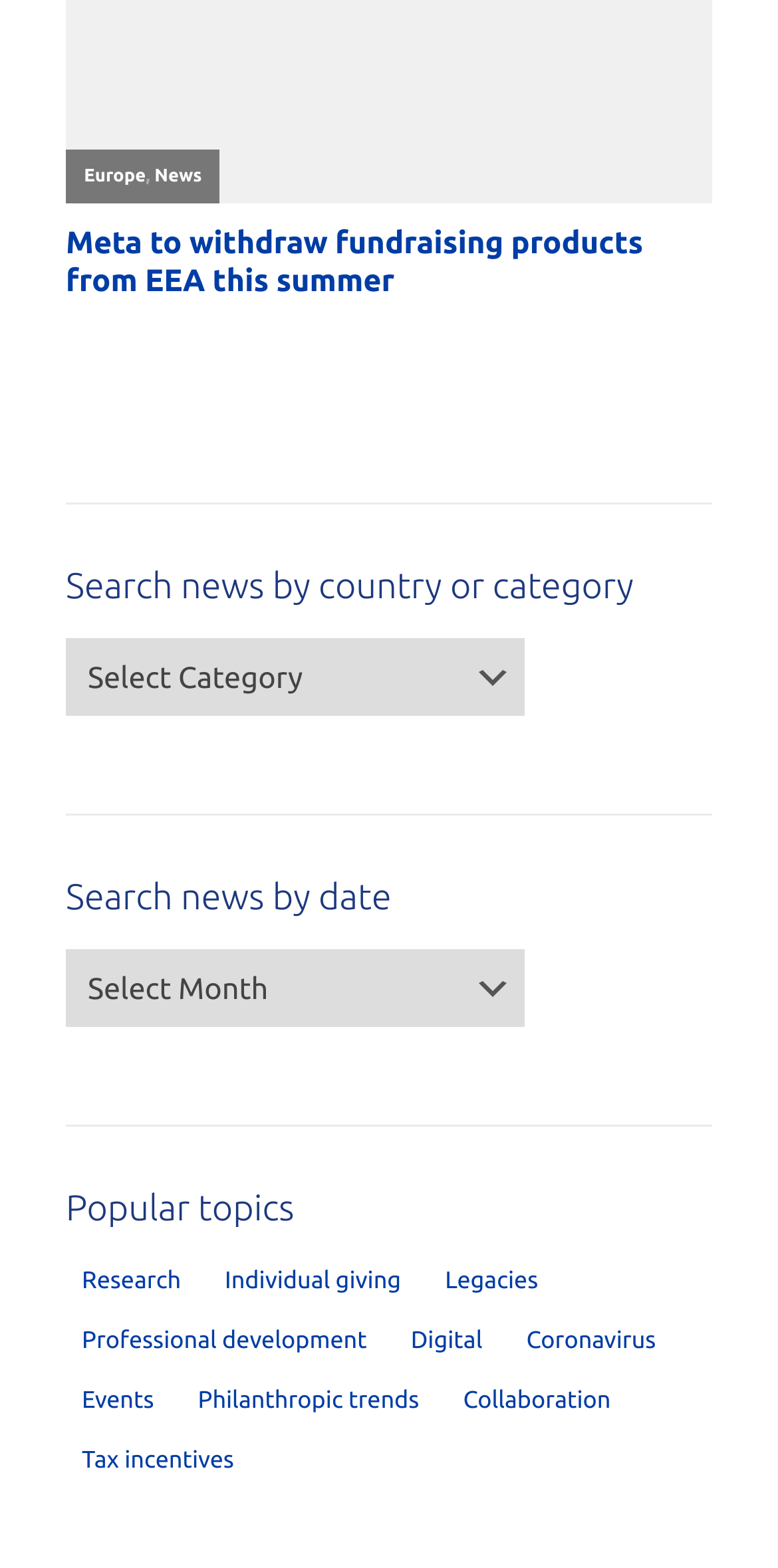Using the elements shown in the image, answer the question comprehensively: How many links are there under the heading 'Popular topics'?

Under the heading 'Popular topics' which is located at [0.085, 0.756, 0.915, 0.784], there are 6 links: 'Research', 'Individual giving', 'Legacies', 'Professional development', 'Digital', and 'Coronavirus'.